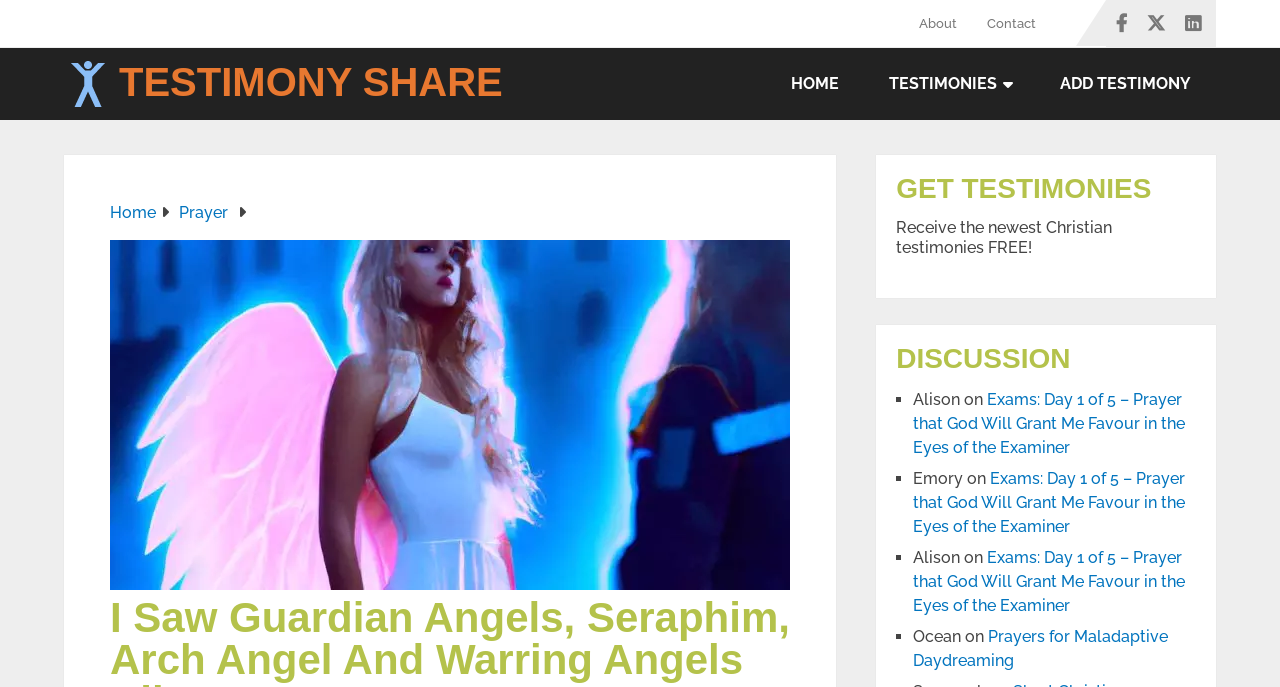Please identify the bounding box coordinates of the clickable element to fulfill the following instruction: "Click on the 'ADD TESTIMONY' link". The coordinates should be four float numbers between 0 and 1, i.e., [left, top, right, bottom].

[0.809, 0.07, 0.95, 0.175]